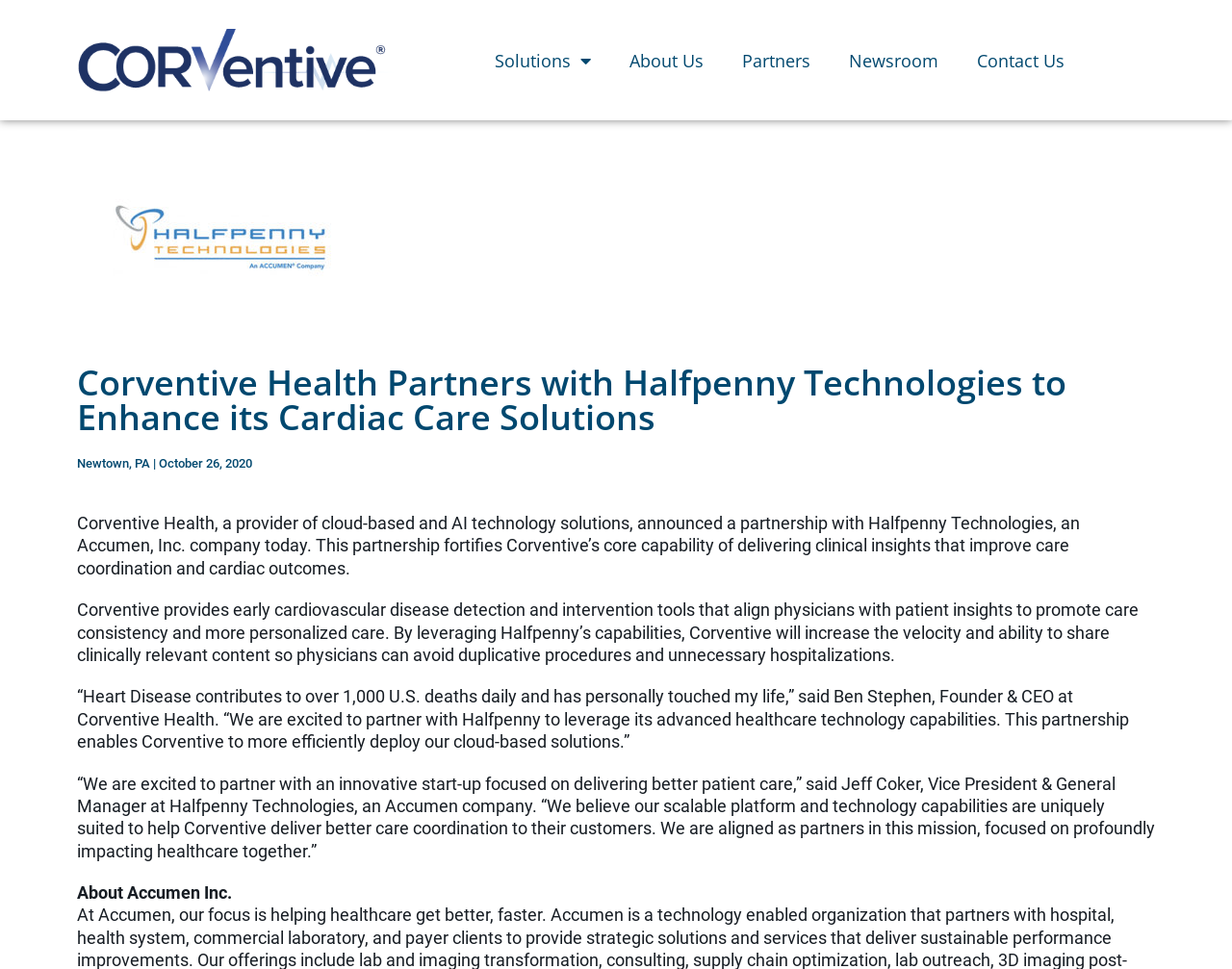Where is Corventive Health located?
Please give a detailed and elaborate answer to the question.

The webpage mentions that the partnership announcement was made from Newtown, PA, on October 26, 2020, which suggests that Corventive Health is located in Newtown, PA.